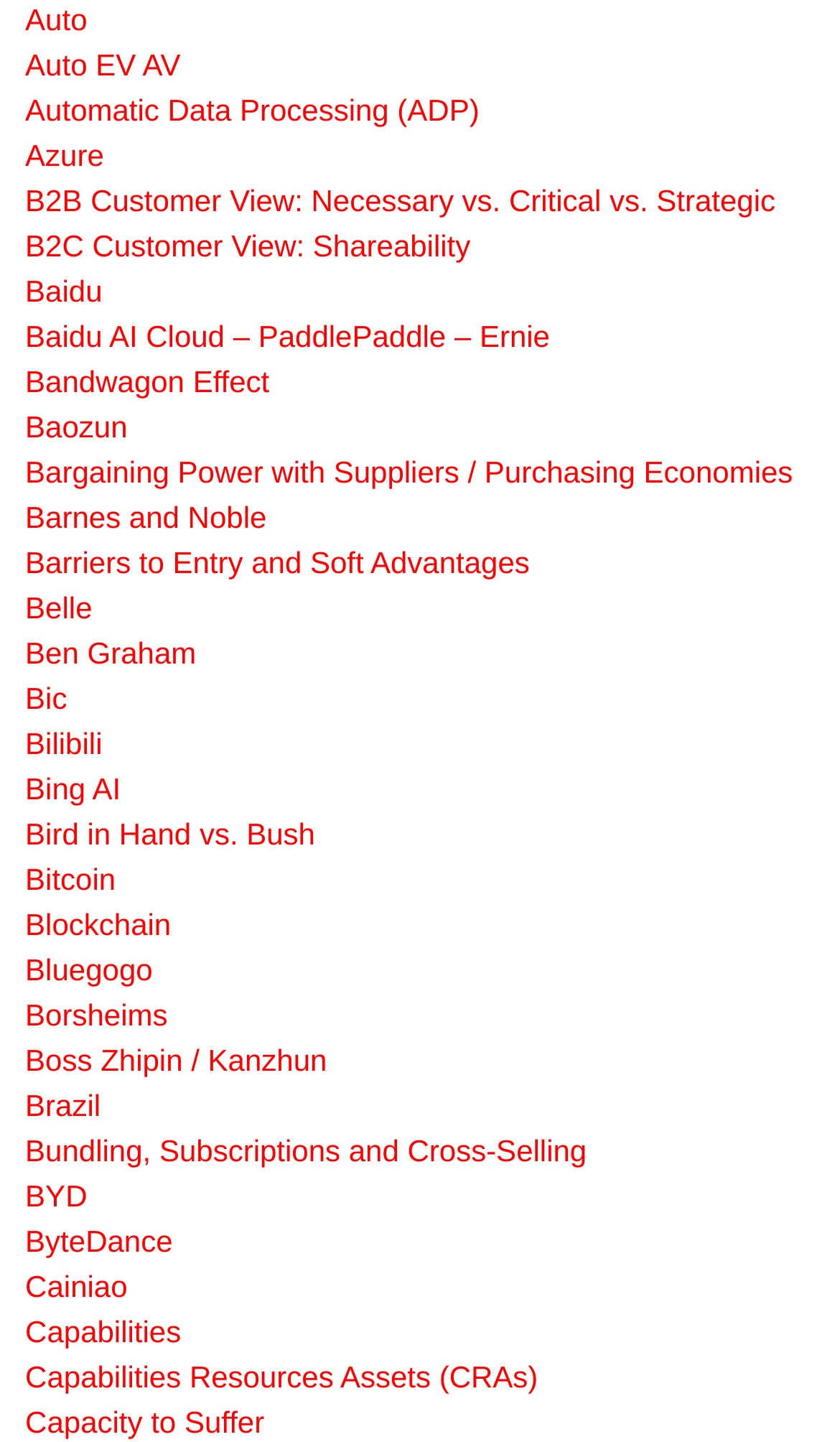Using a single word or phrase, answer the following question: 
How many links are there on the webpage?

33